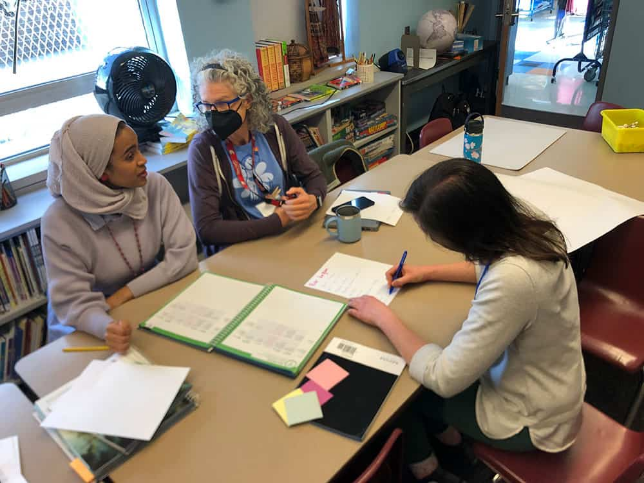What is the atmosphere in the room like?
Give a single word or phrase as your answer by examining the image.

comfortable